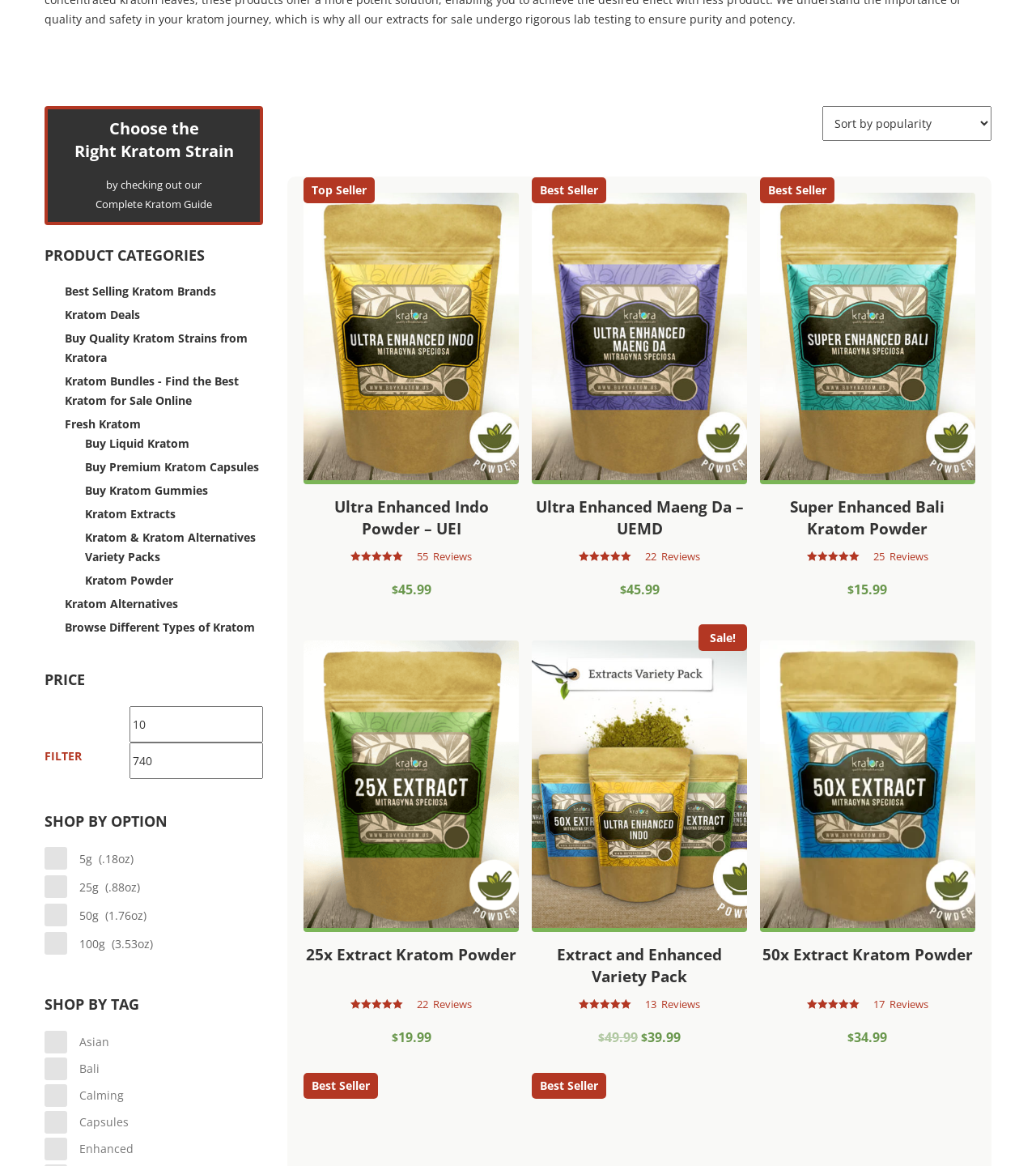Identify the bounding box for the UI element specified in this description: "Best Selling Kratom Brands". The coordinates must be four float numbers between 0 and 1, formatted as [left, top, right, bottom].

[0.062, 0.243, 0.209, 0.256]